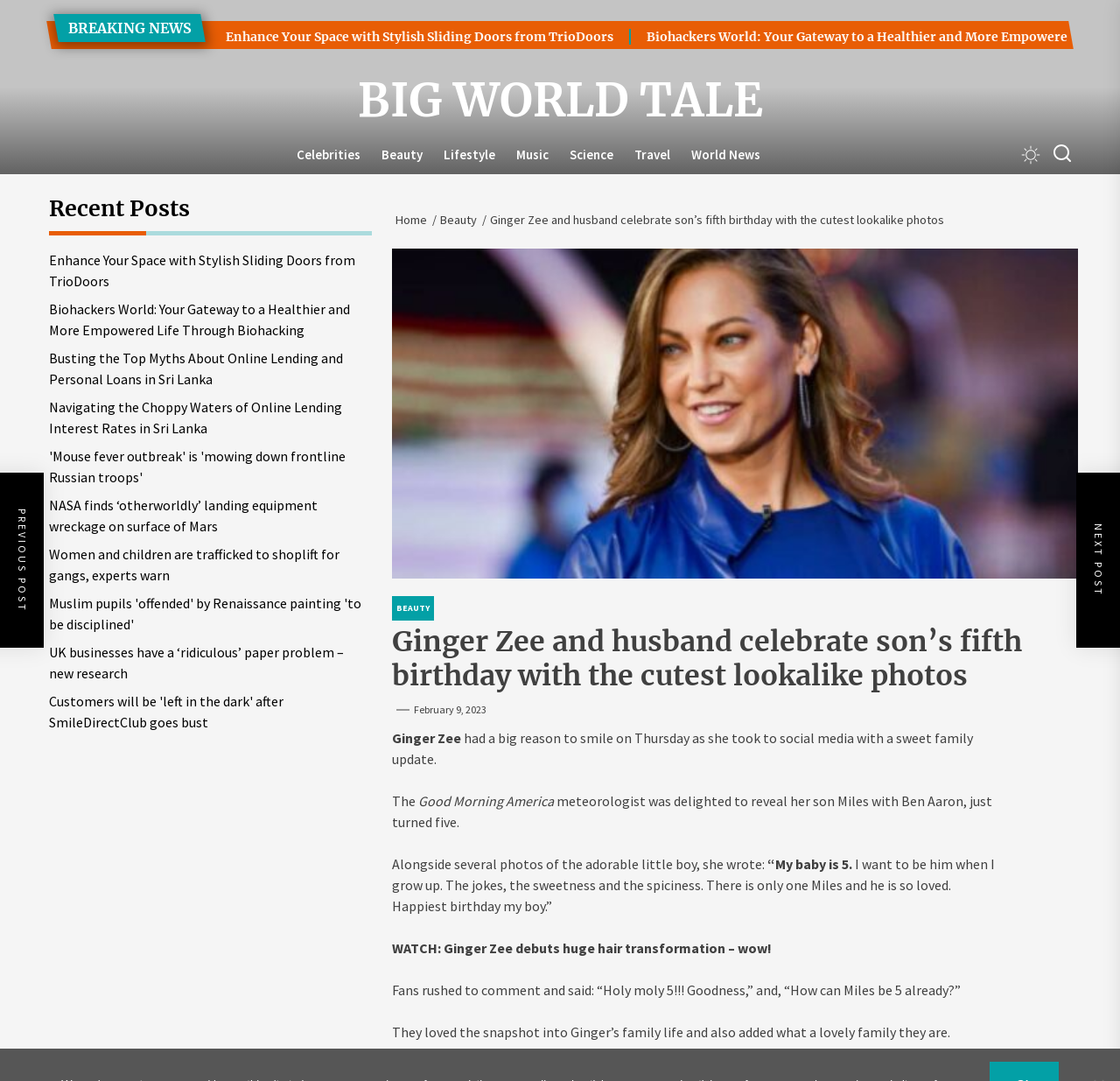Examine the image carefully and respond to the question with a detailed answer: 
What is the name of the TV show mentioned in the article?

The article mentions 'The Good Morning America meteorologist was delighted to reveal...' which indicates that the TV show being referred to is Good Morning America.